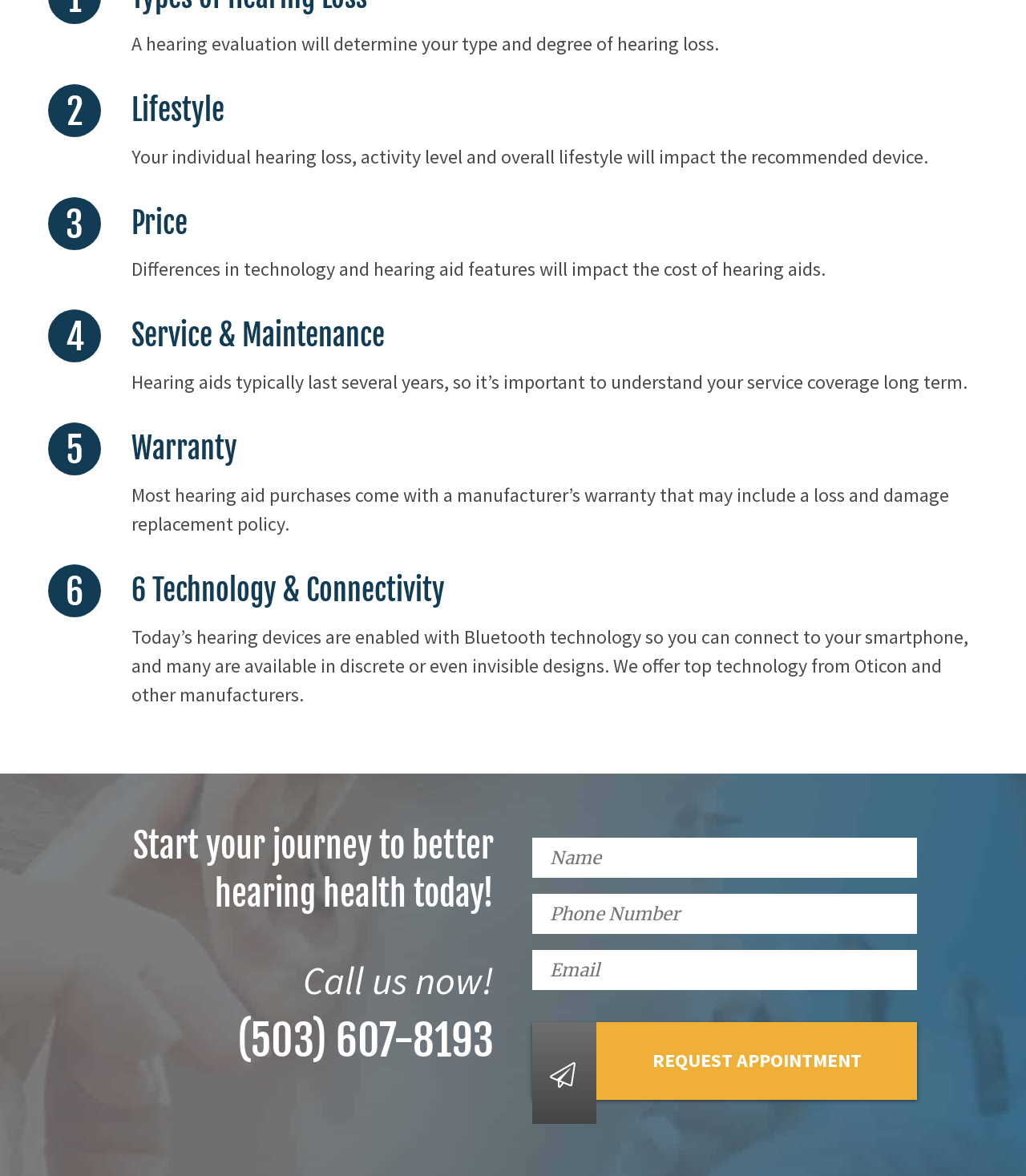Give the bounding box coordinates for this UI element: "value="REQUEST APPOINTMENT"". The coordinates should be four float numbers between 0 and 1, arranged as [left, top, right, bottom].

[0.519, 0.869, 0.894, 0.935]